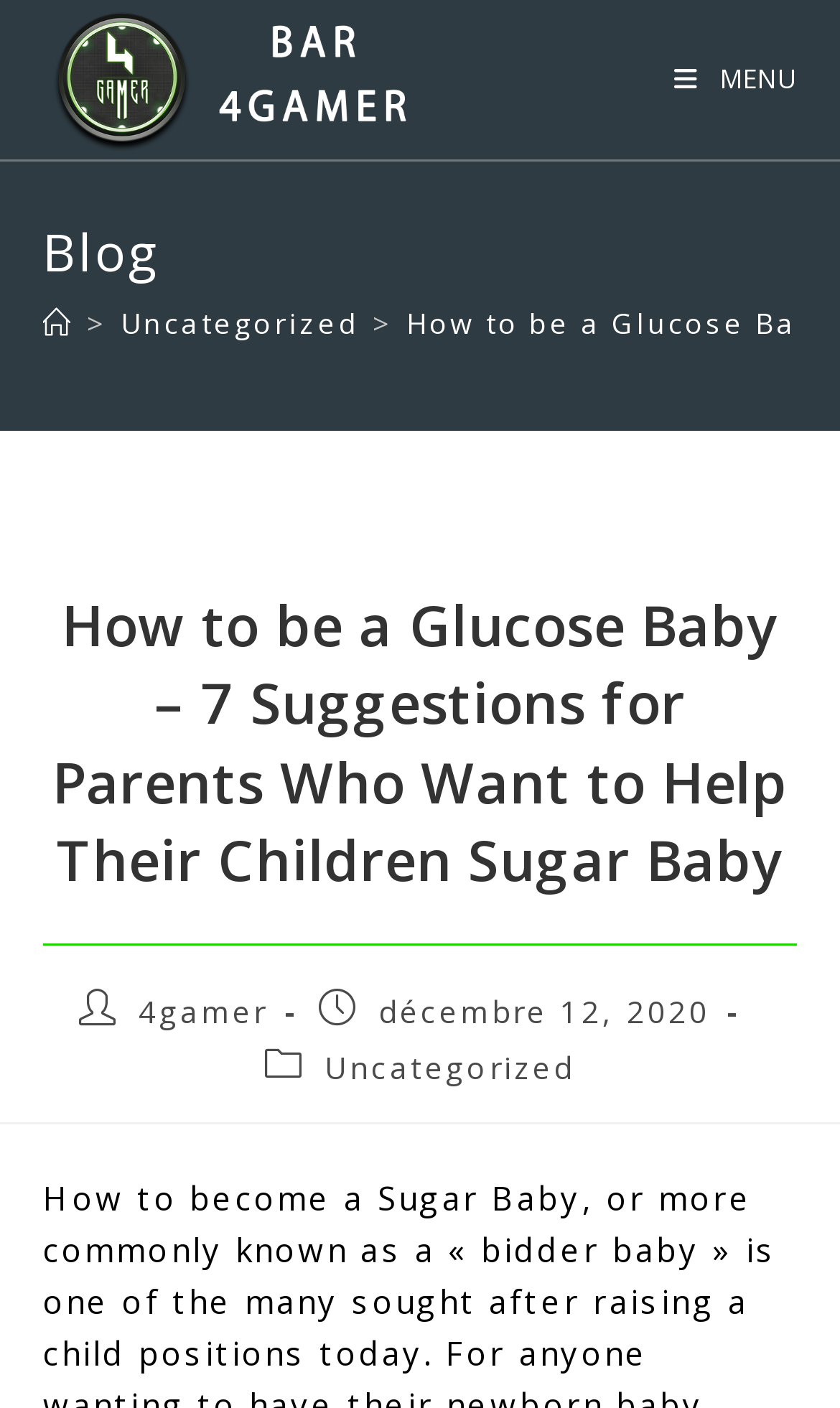Identify the bounding box for the UI element described as: "Menu Fermer". The coordinates should be four float numbers between 0 and 1, i.e., [left, top, right, bottom].

[0.802, 0.043, 0.95, 0.069]